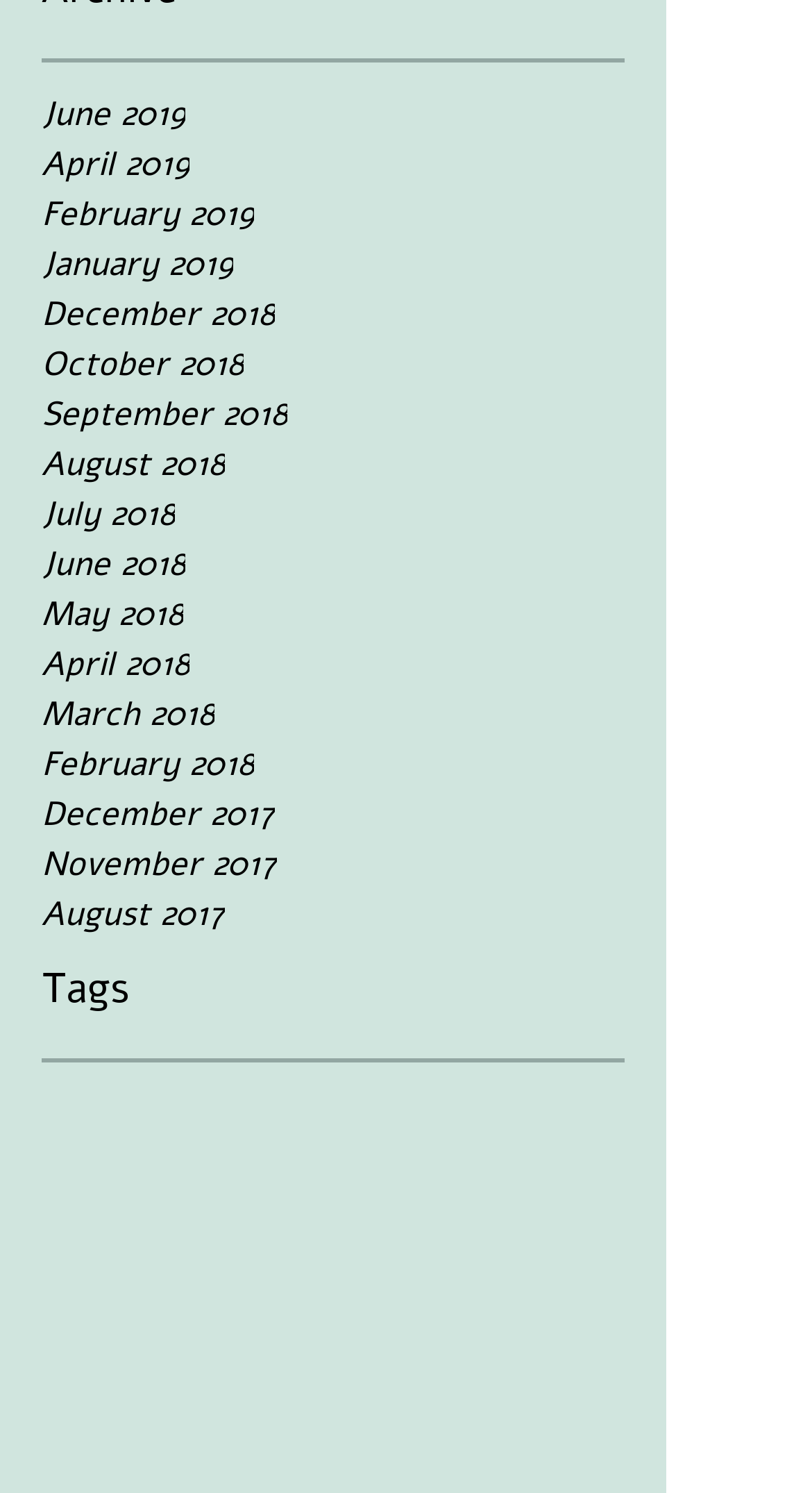Locate the bounding box coordinates of the element you need to click to accomplish the task described by this instruction: "view February 2019 archive".

[0.051, 0.127, 0.769, 0.16]